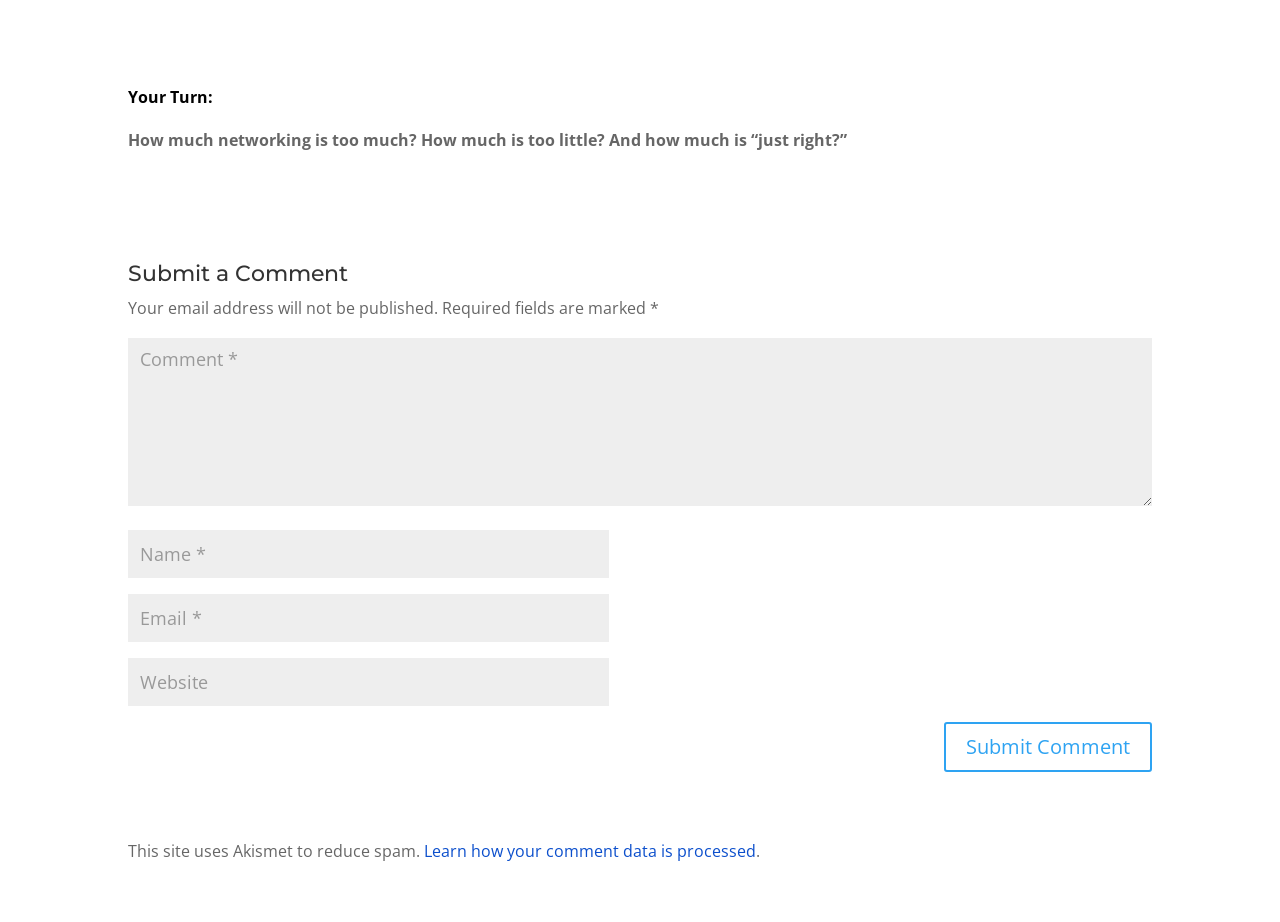Can users remain anonymous when commenting?
Please answer the question with as much detail and depth as you can.

The presence of required fields for name and email suggests that users cannot remain anonymous when commenting on the webpage. They must provide this information in order to submit their comment.